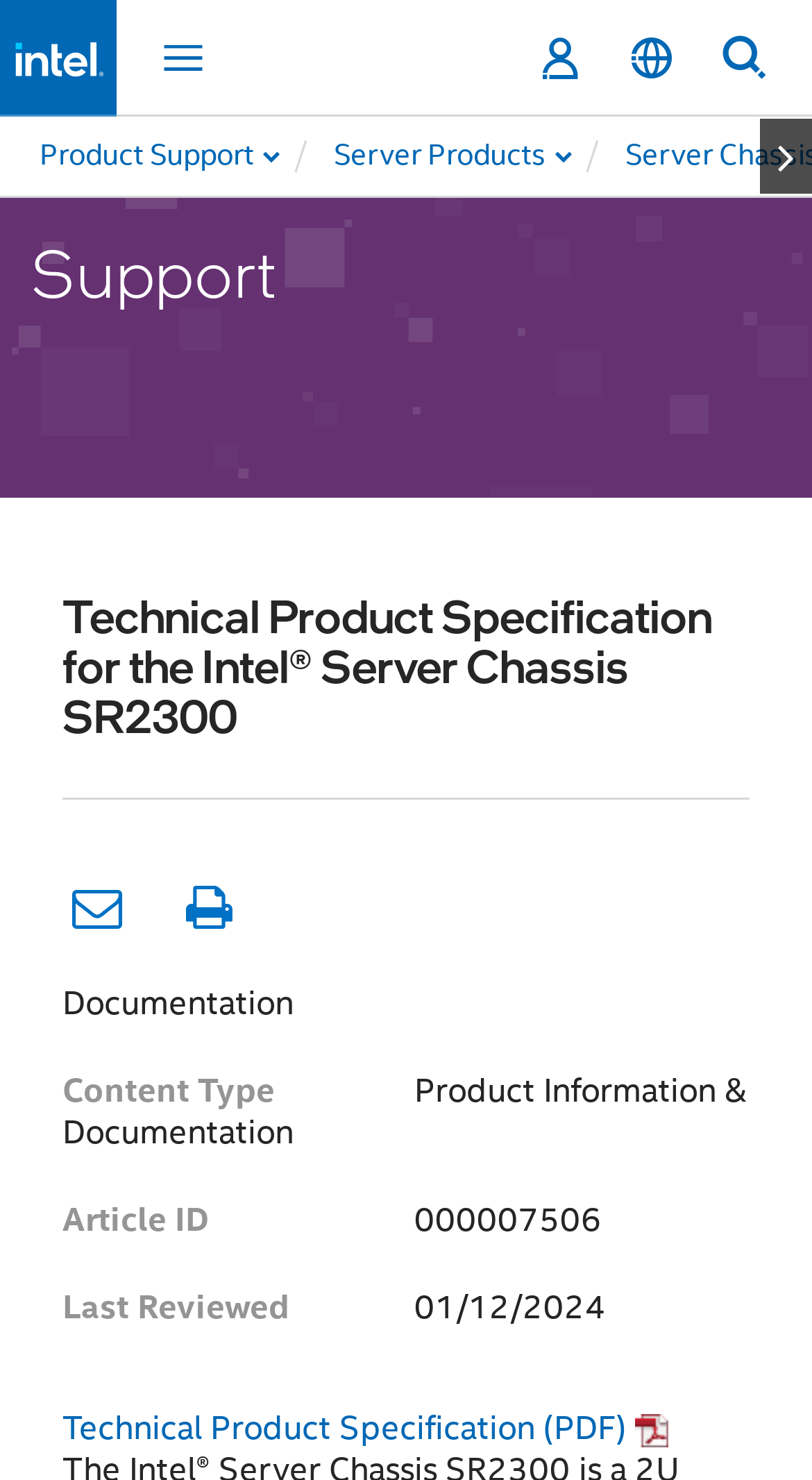What type of product is supported?
Respond to the question with a well-detailed and thorough answer.

The webpage is about the technical product specification for the Intel Server Chassis SR2300, which suggests that the product supported is a server chassis.